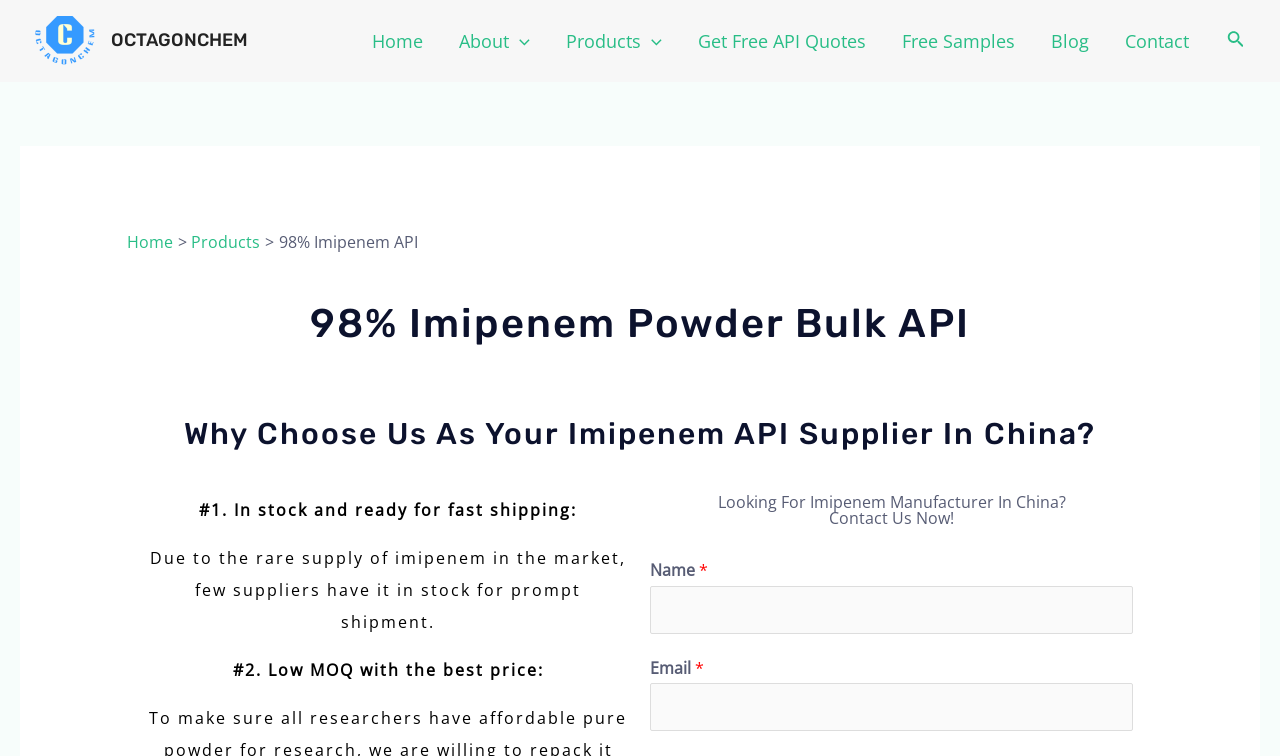Find the bounding box coordinates of the clickable region needed to perform the following instruction: "Get a free API quote". The coordinates should be provided as four float numbers between 0 and 1, i.e., [left, top, right, bottom].

[0.531, 0.008, 0.69, 0.101]